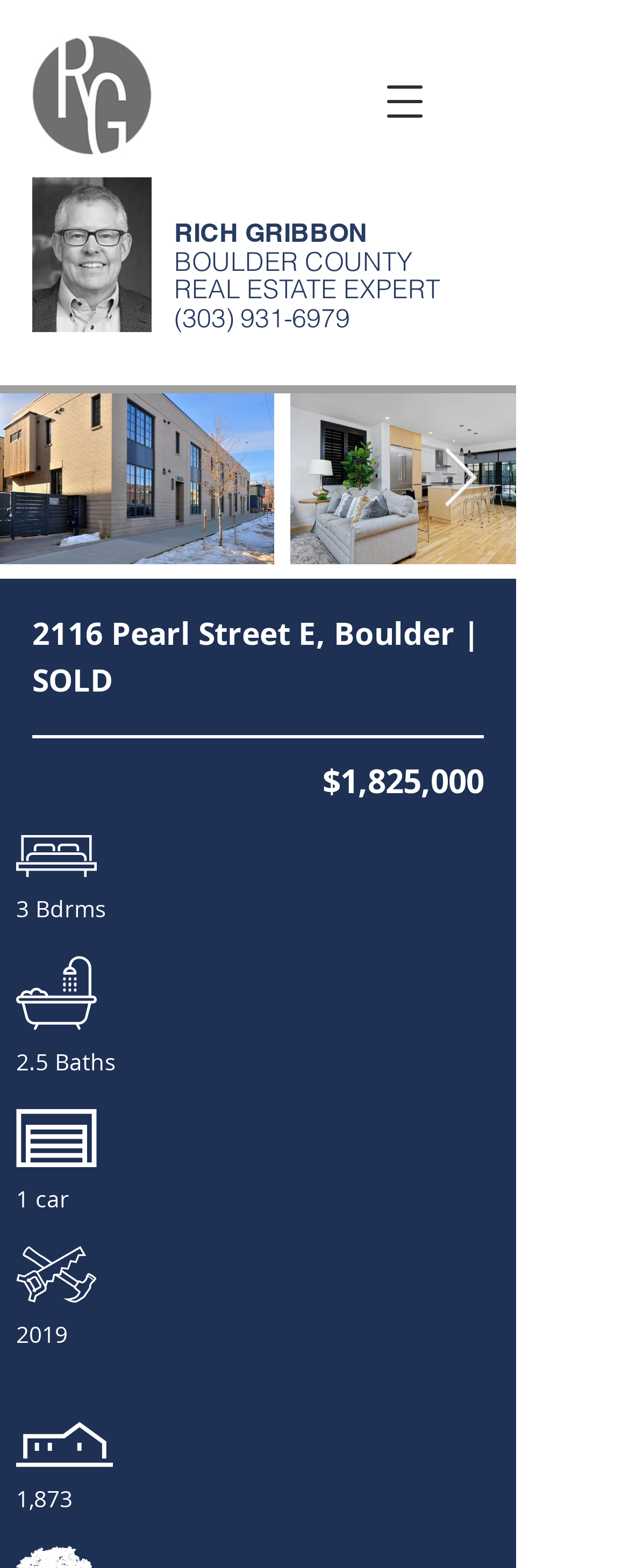What is the price of the property?
Based on the screenshot, give a detailed explanation to answer the question.

The price of the property can be found in the heading element '$1,825,000' which is located below the property address '2116 Pearl Street E, Boulder | SOLD'.